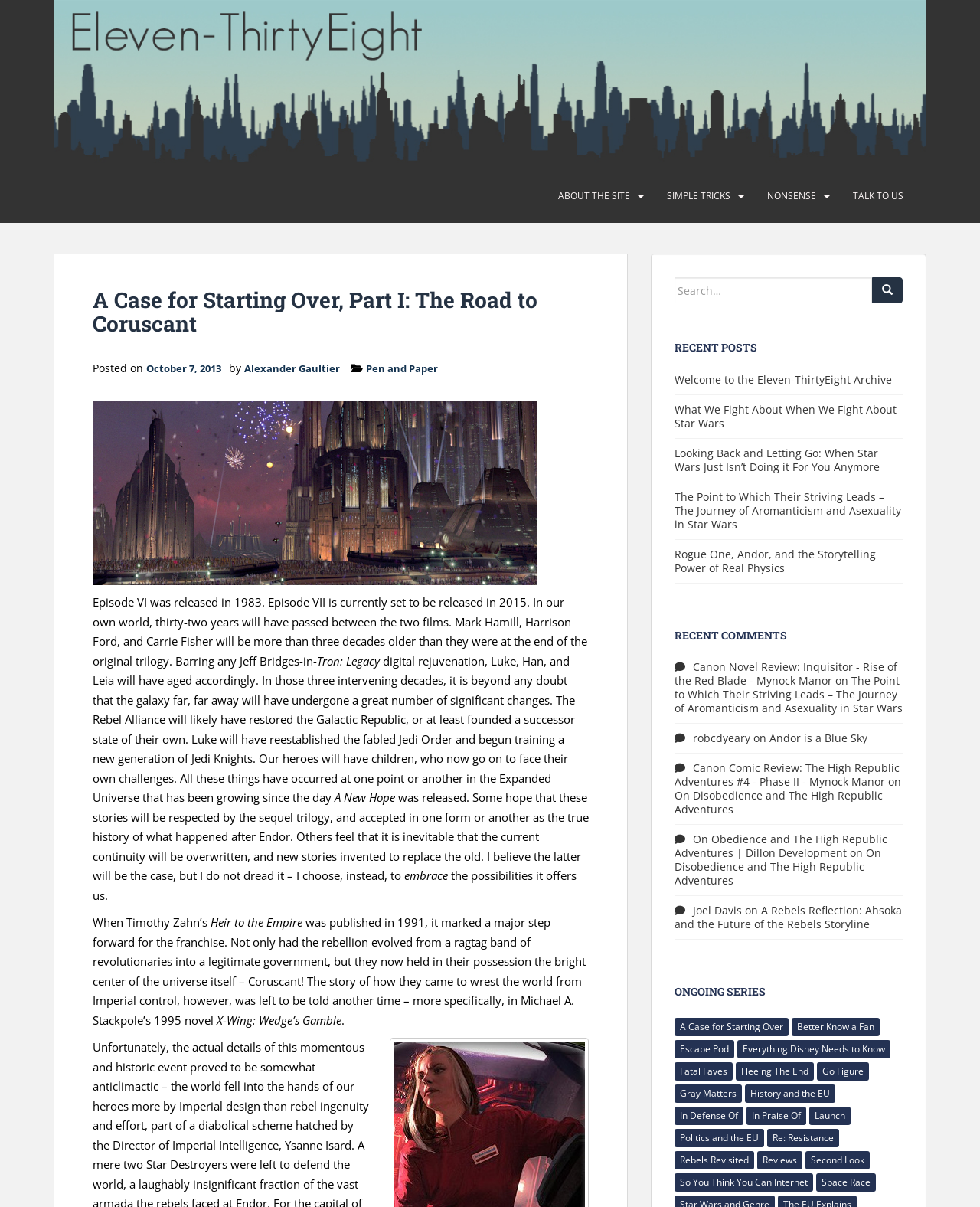Refer to the screenshot and give an in-depth answer to this question: What is the name of the website?

The name of the website can be found in the top-left corner of the webpage, where it is written as 'Eleven-ThirtyEight' in a logo format.